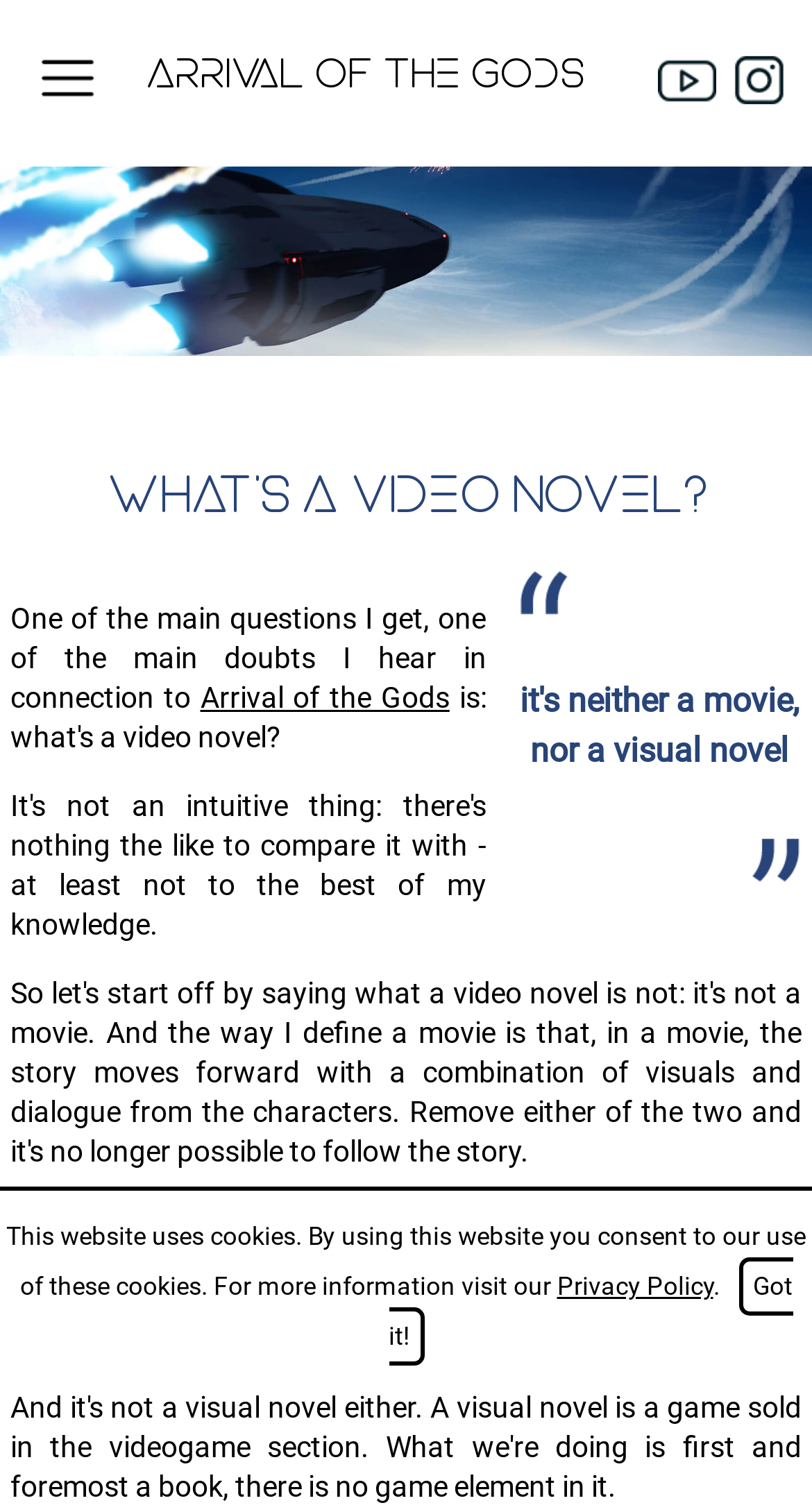What is the role of the user's mind in a video novel?
Using the details from the image, give an elaborate explanation to answer the question.

According to the StaticText element, 'You still get to watch the book in your own mind.', the user's mind plays a role in imagining the book in a video novel.